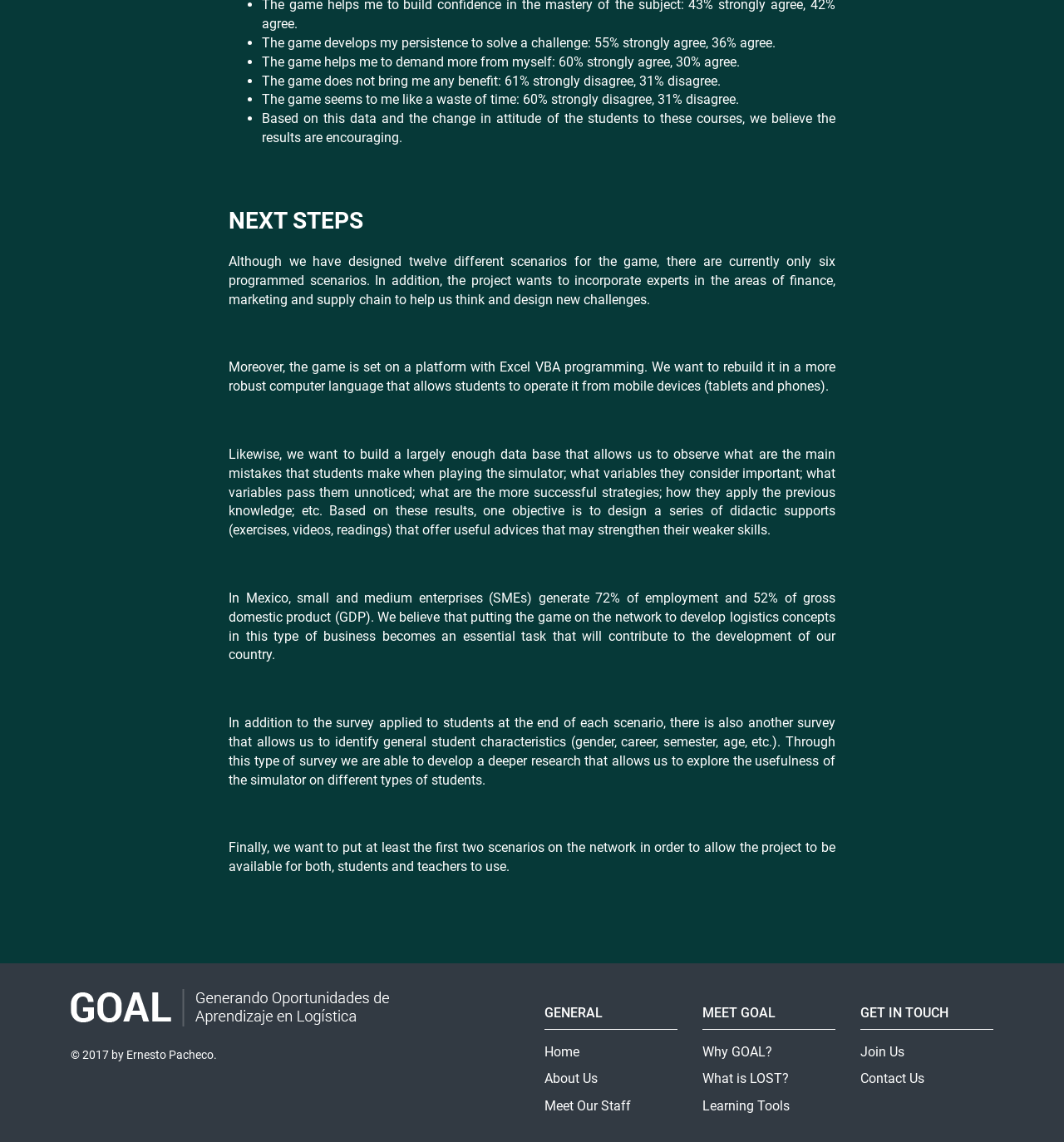Give a one-word or one-phrase response to the question:
What is the main goal of the project?

To develop logistics concepts